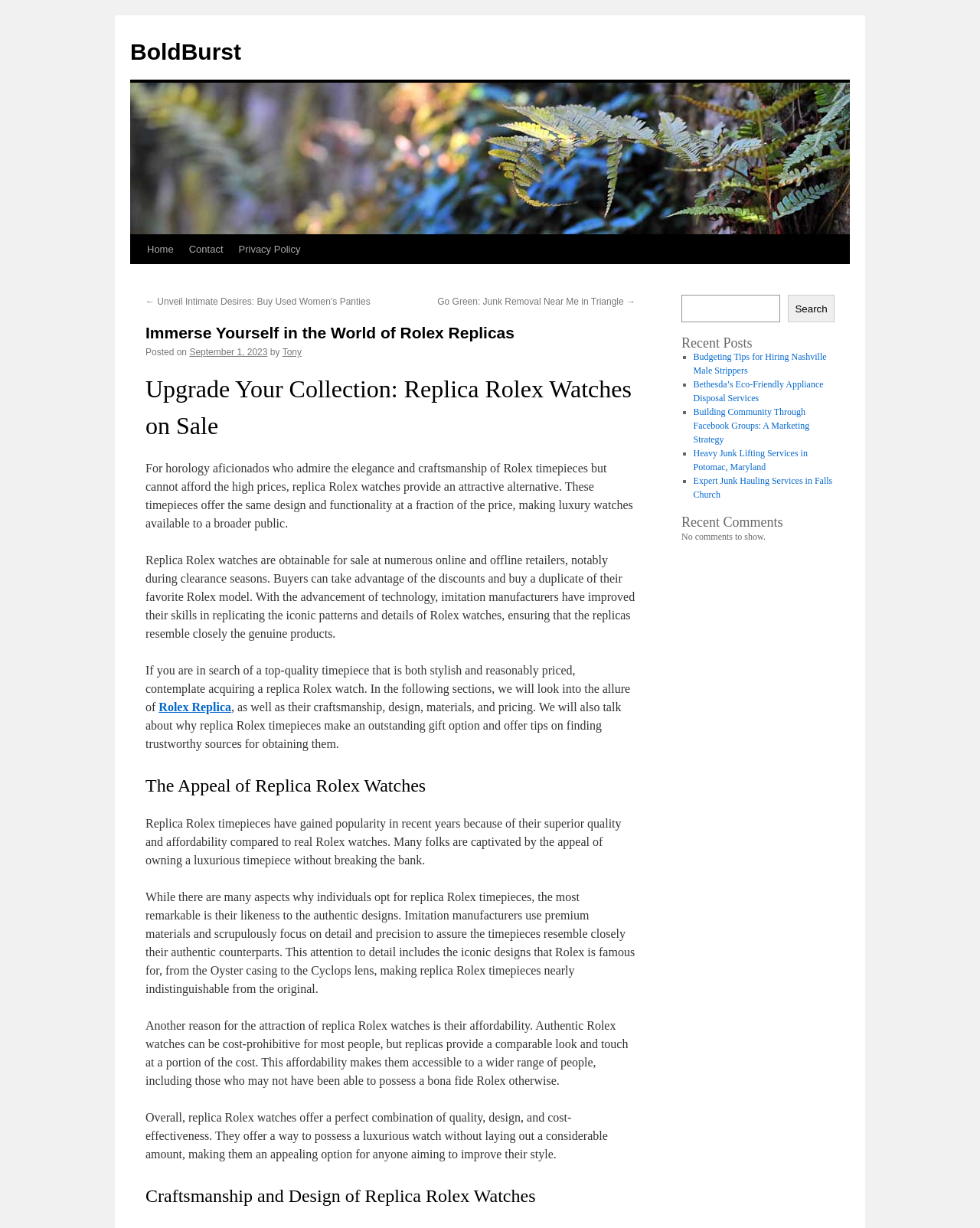What is the website about?
Answer the question with just one word or phrase using the image.

Rolex replicas